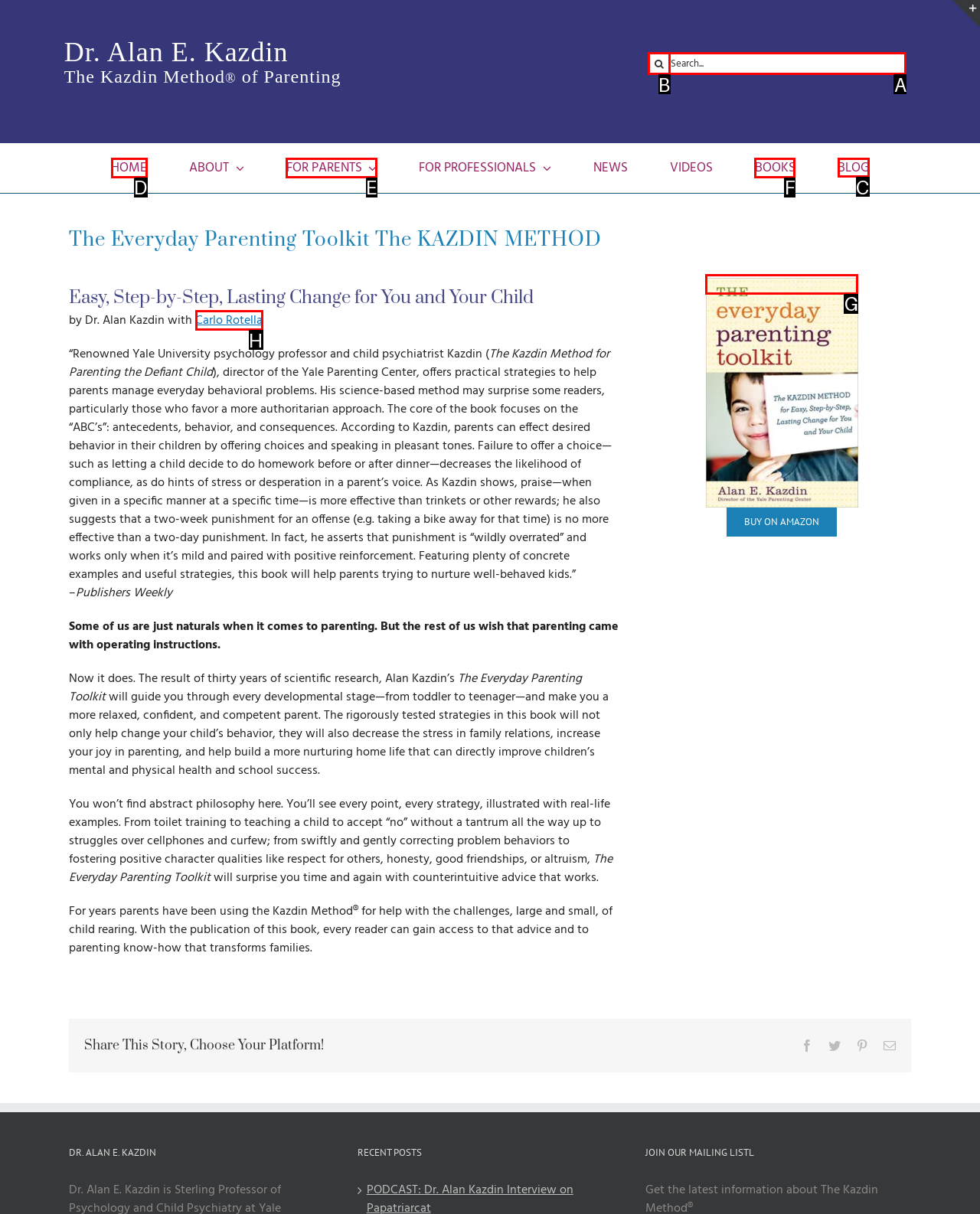Choose the HTML element that needs to be clicked for the given task: Read the blog Respond by giving the letter of the chosen option.

C